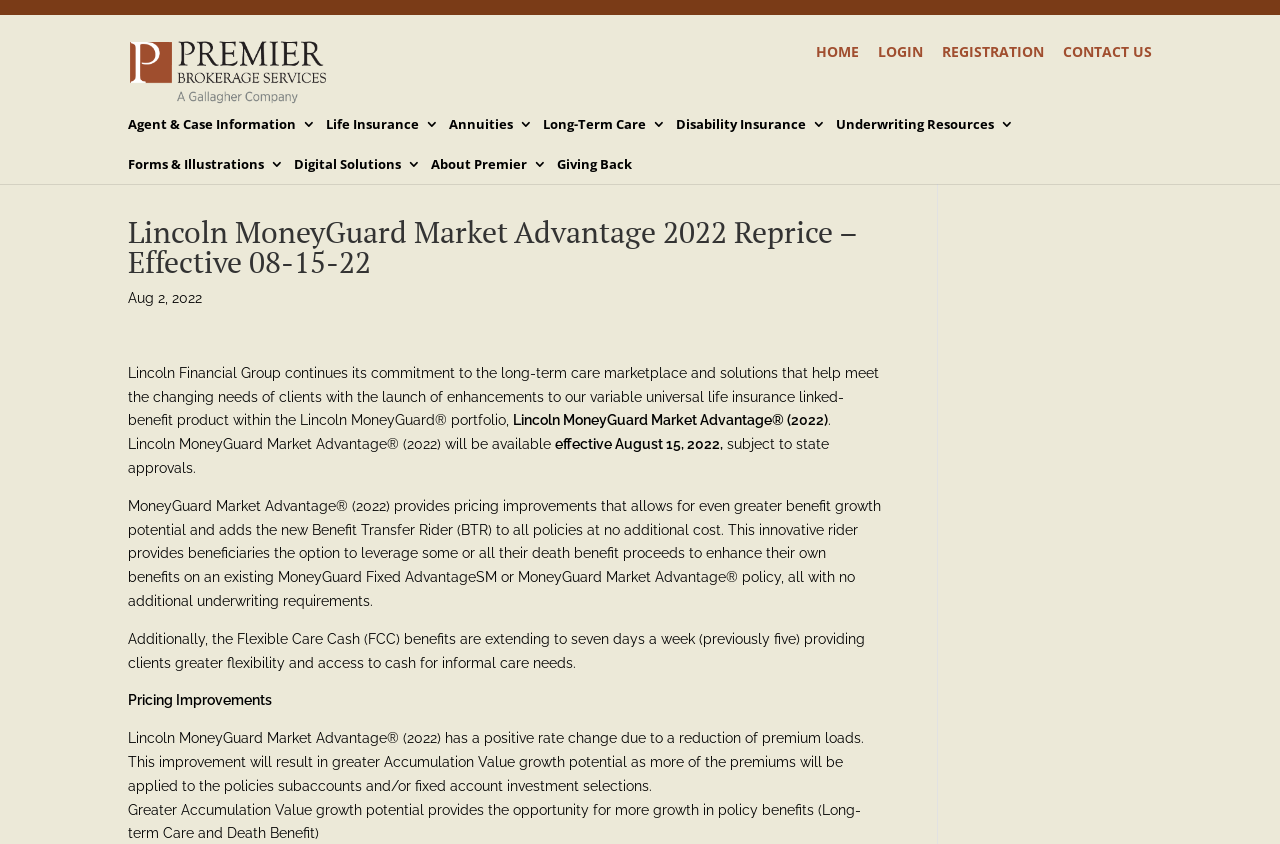Please identify the bounding box coordinates of the element's region that needs to be clicked to fulfill the following instruction: "Contact 'Premier Brokerage'". The bounding box coordinates should consist of four float numbers between 0 and 1, i.e., [left, top, right, bottom].

[0.83, 0.047, 0.9, 0.087]